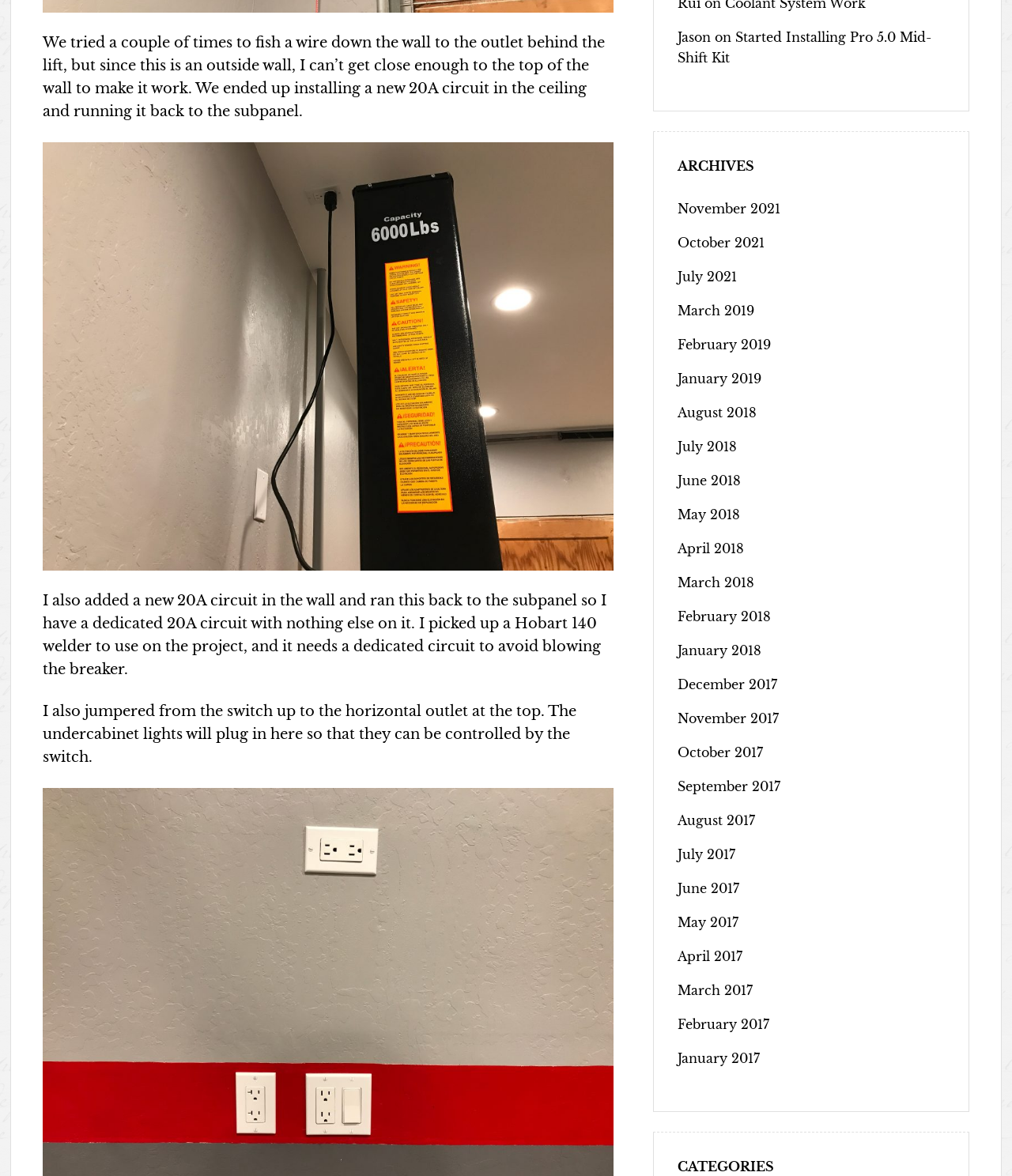Given the webpage screenshot, identify the bounding box of the UI element that matches this description: "Jason".

[0.67, 0.025, 0.702, 0.039]